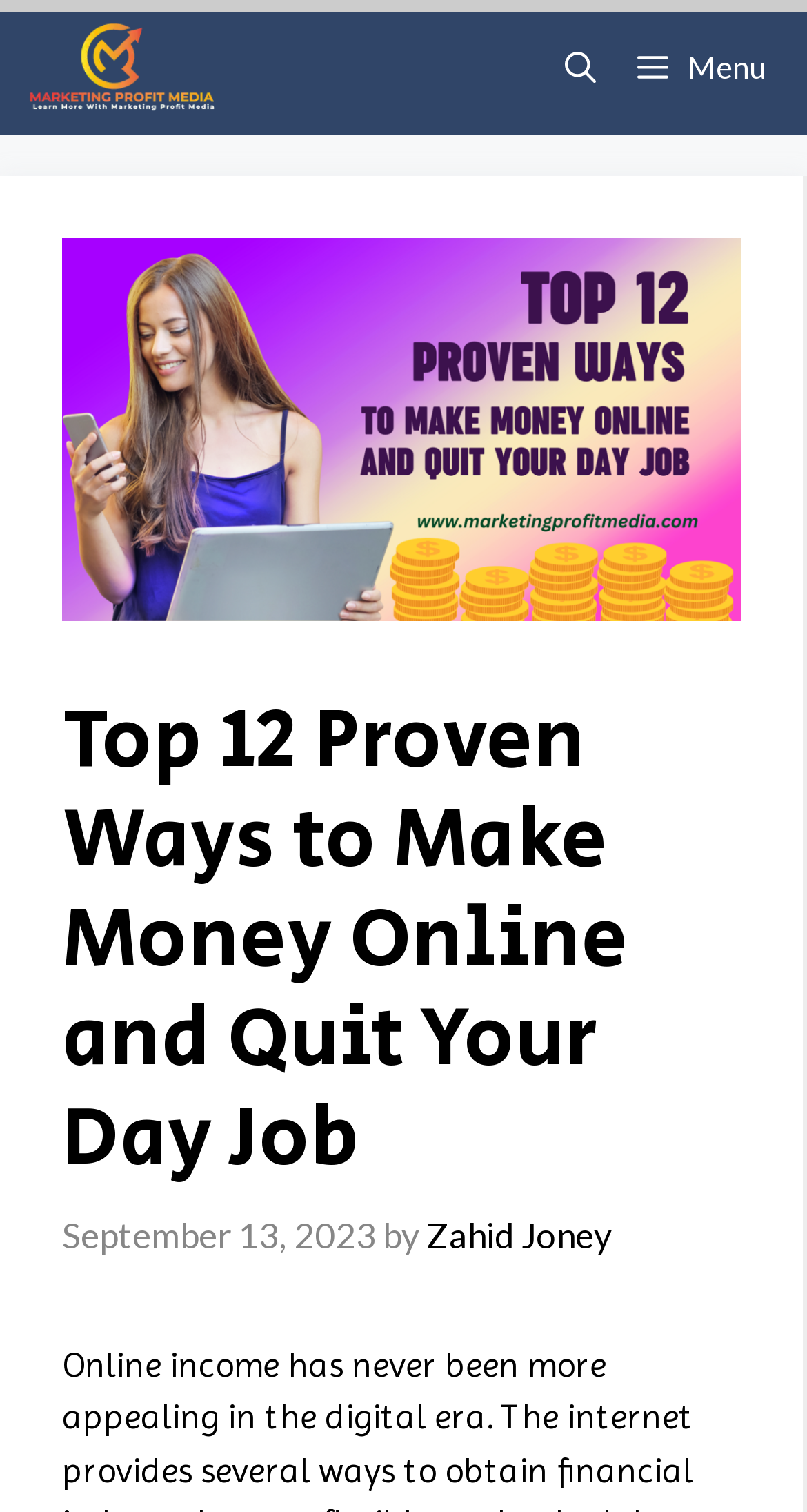Give a short answer to this question using one word or a phrase:
What is the name of the website?

Marketing Profit Media